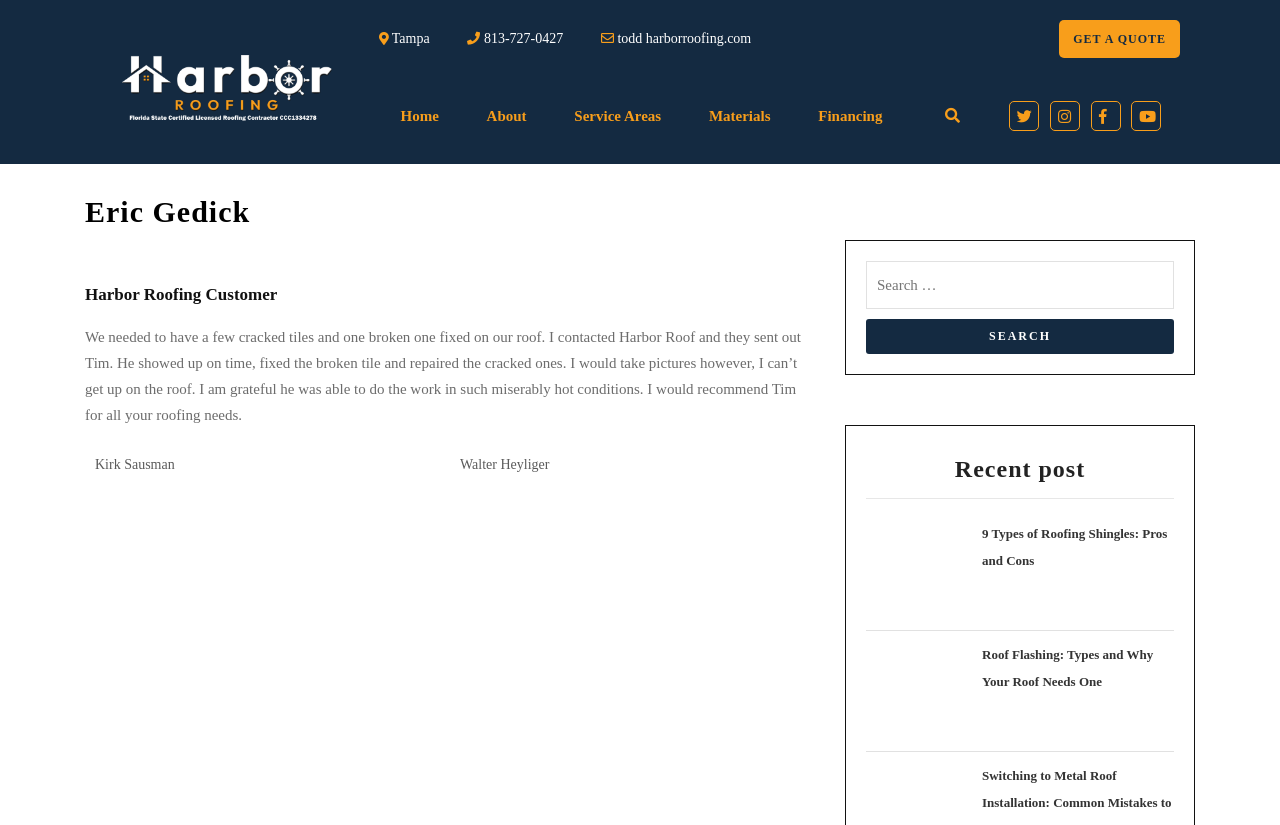Please identify the bounding box coordinates of the region to click in order to complete the given instruction: "Visit Home page". The coordinates should be four float numbers between 0 and 1, i.e., [left, top, right, bottom].

[0.305, 0.088, 0.351, 0.193]